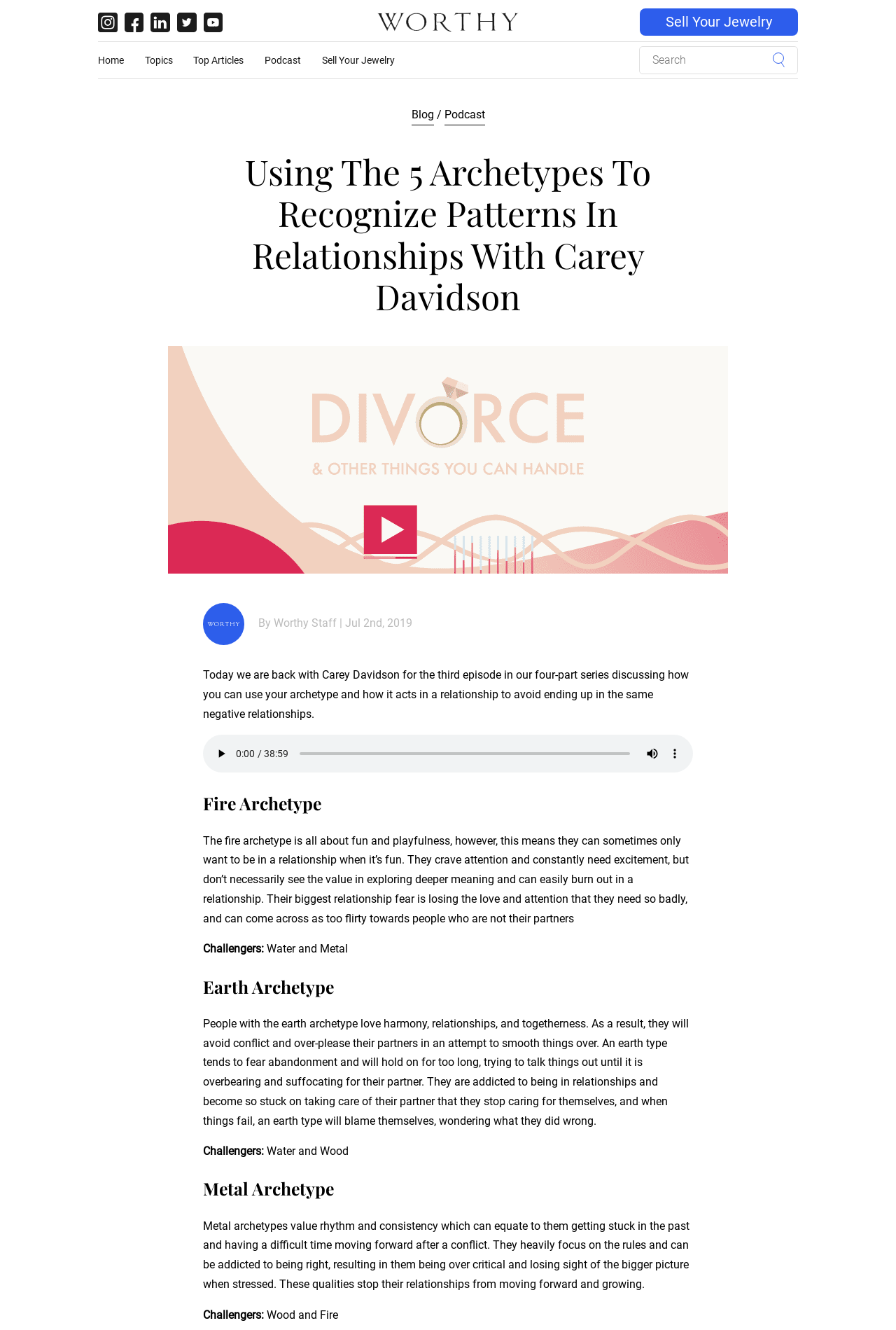What is the podcast episode about?
Using the image as a reference, give an elaborate response to the question.

Based on the webpage content, the podcast episode is about how the 5 archetypes influence relationships and how we can recognize patterns in our relationships, as discussed by Carey Davidson.